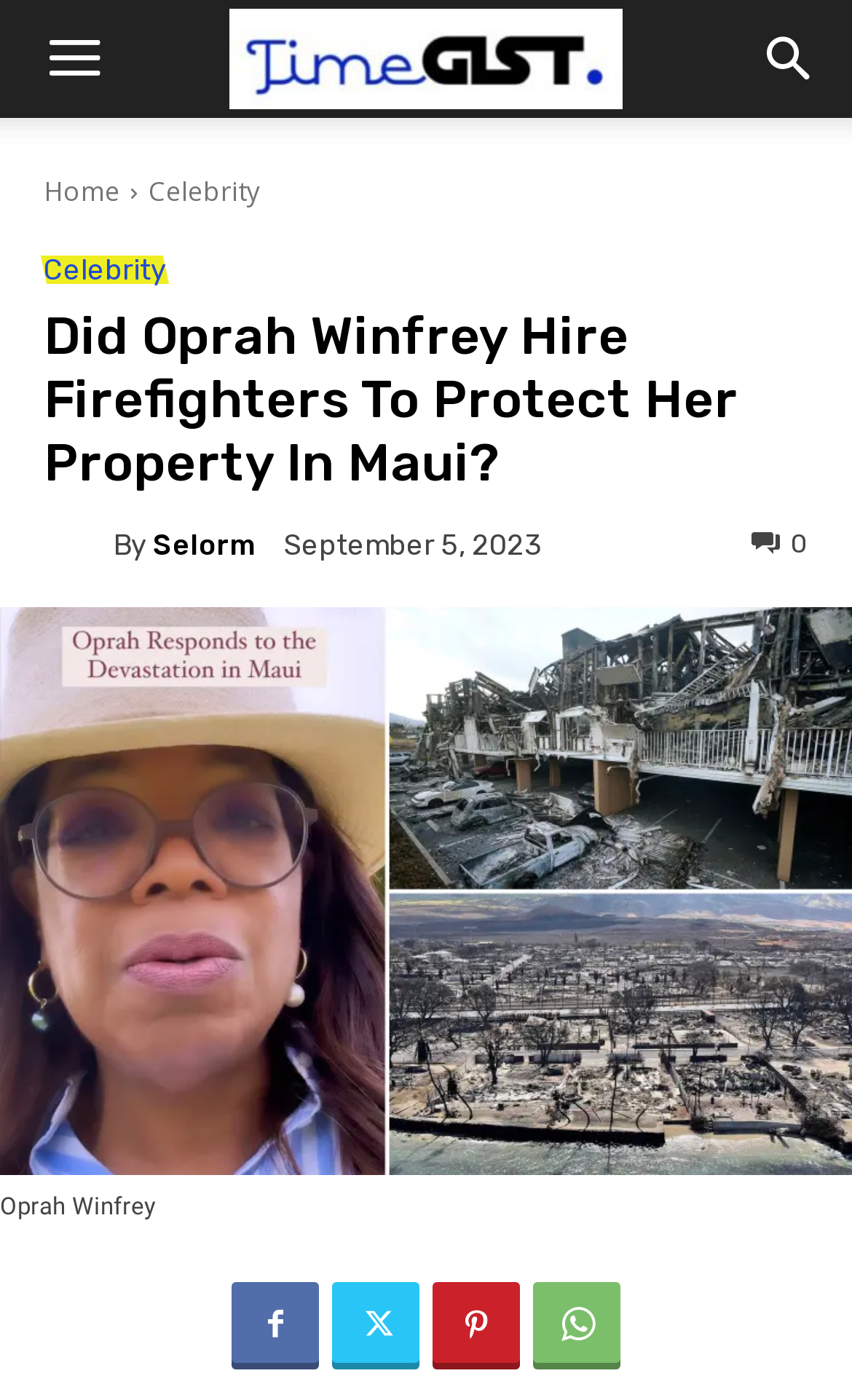What is the name of the author of this article?
Please provide a single word or phrase in response based on the screenshot.

Selorm